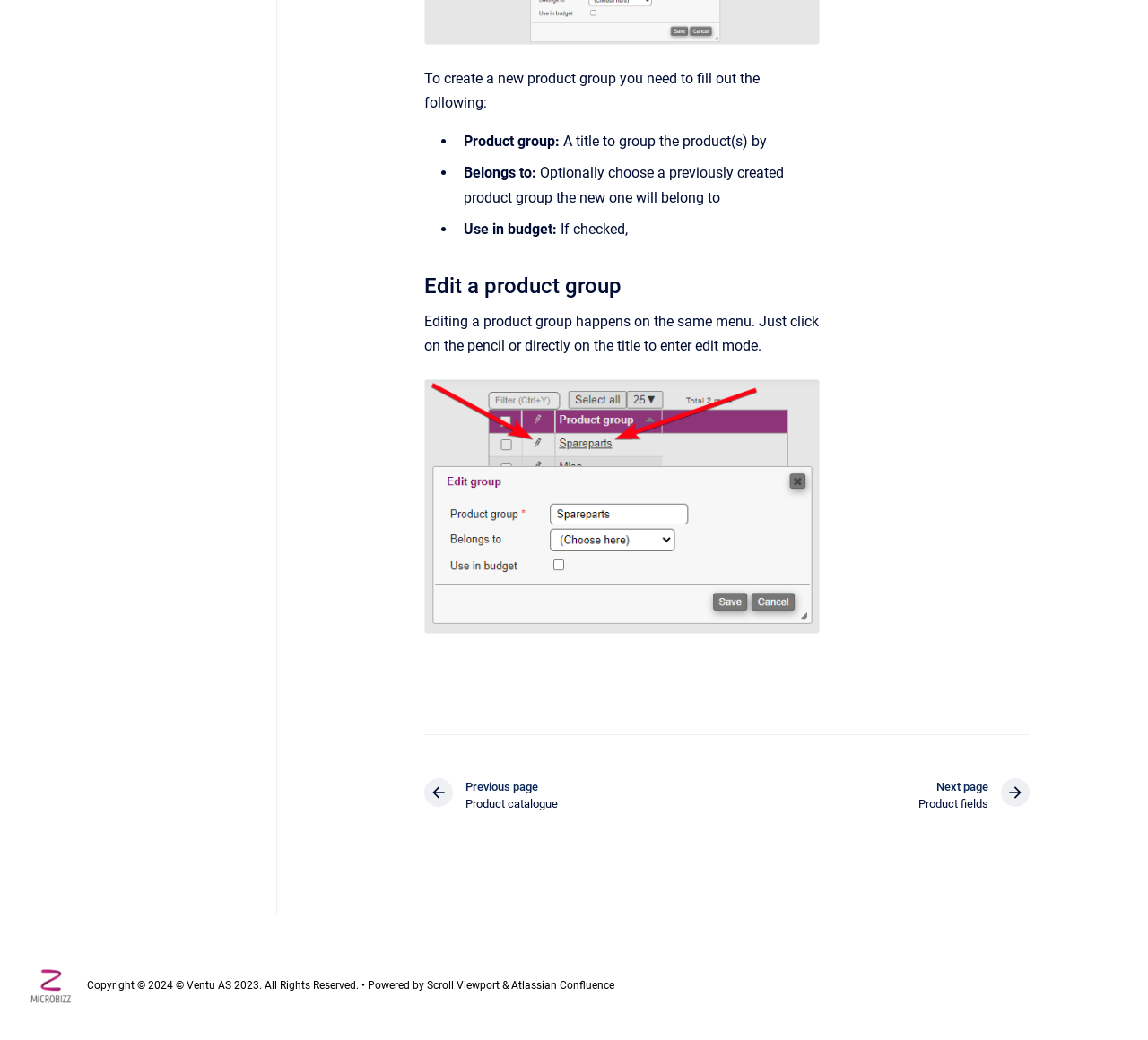Find the bounding box coordinates for the HTML element described in this sentence: "Previous page : Product catalogue". Provide the coordinates as four float numbers between 0 and 1, in the format [left, top, right, bottom].

[0.37, 0.748, 0.486, 0.782]